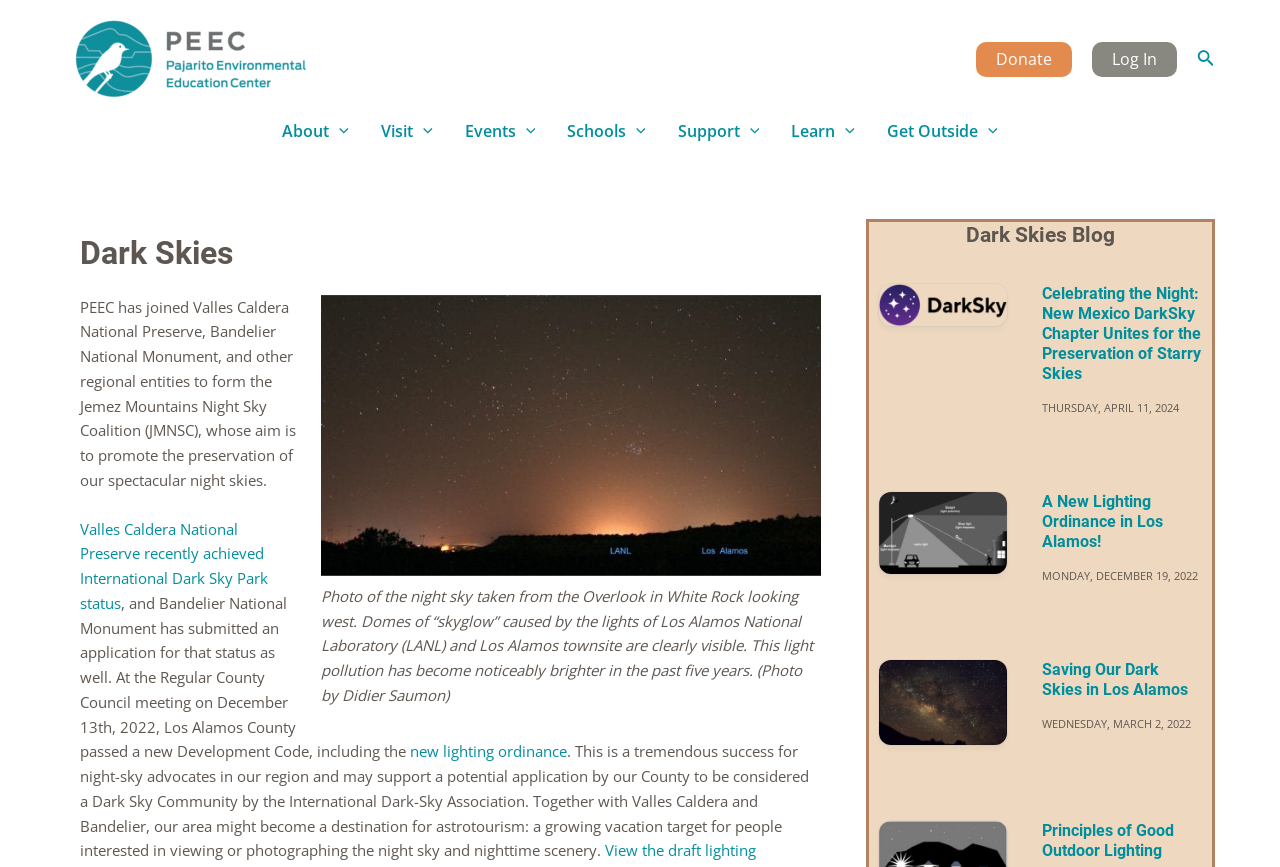Please predict the bounding box coordinates of the element's region where a click is necessary to complete the following instruction: "Search for something". The coordinates should be represented by four float numbers between 0 and 1, i.e., [left, top, right, bottom].

[0.935, 0.054, 0.949, 0.084]